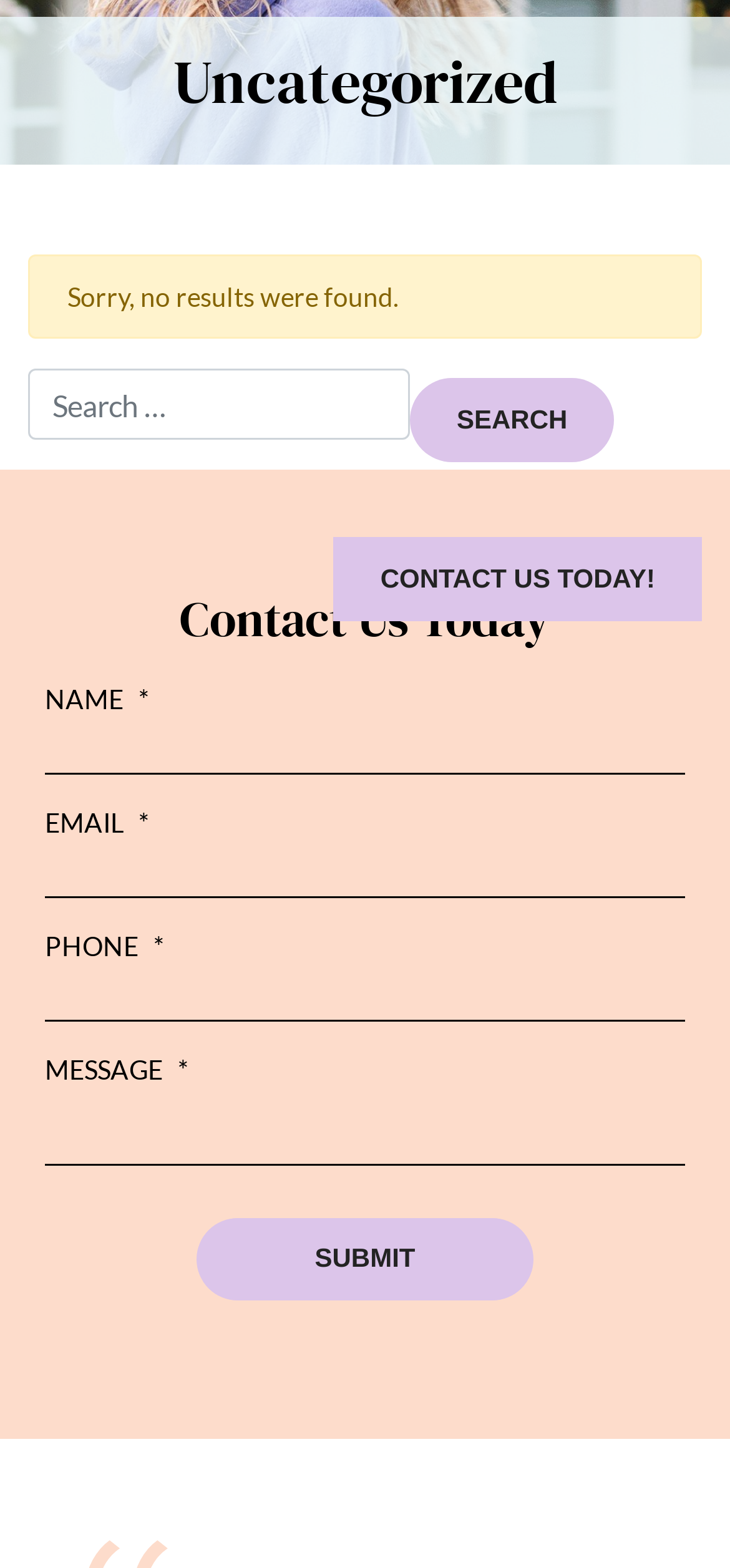Find the bounding box coordinates corresponding to the UI element with the description: "name="input_1"". The coordinates should be formatted as [left, top, right, bottom], with values as floats between 0 and 1.

[0.062, 0.457, 0.938, 0.494]